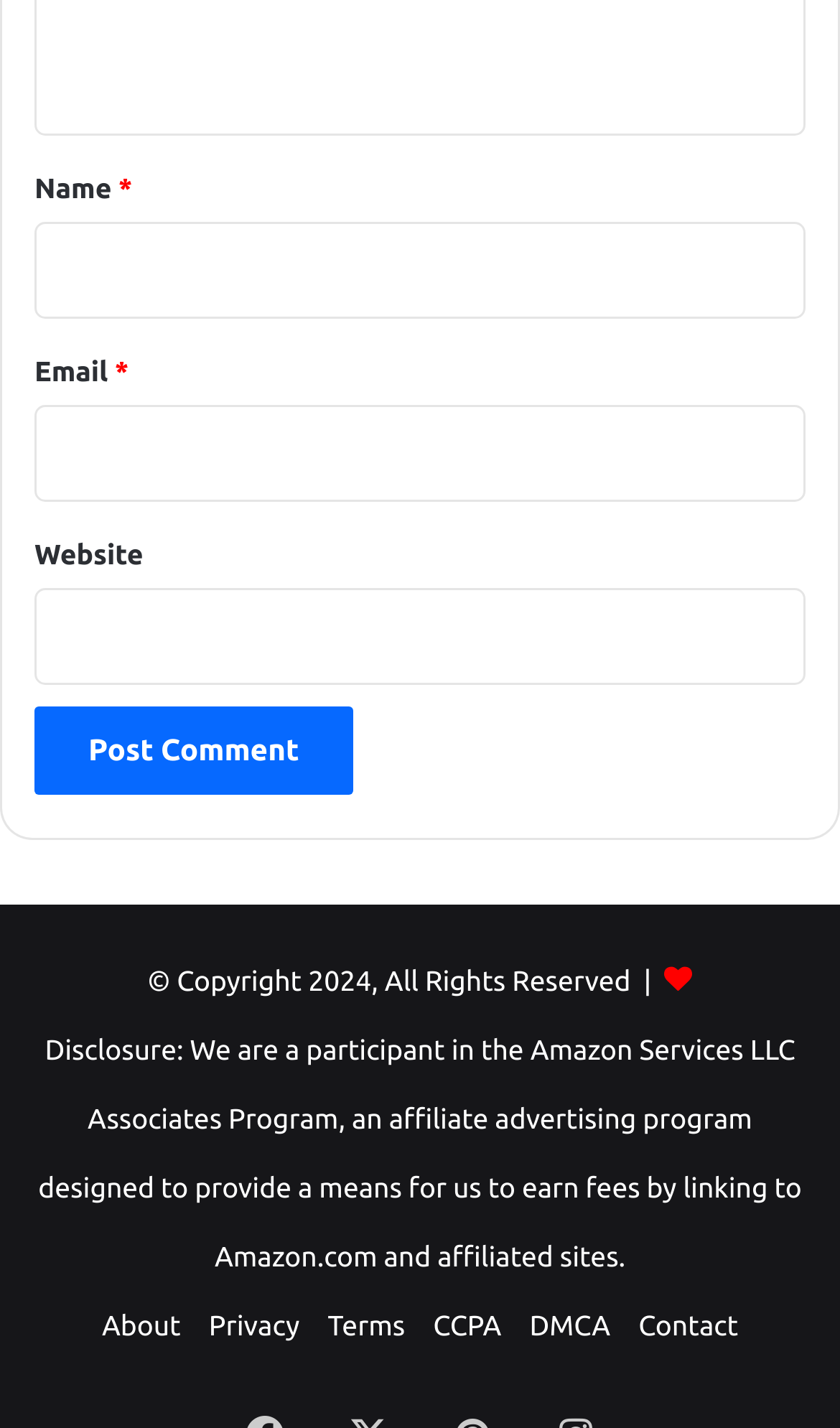Determine the bounding box coordinates of the clickable region to follow the instruction: "Post a comment".

[0.041, 0.495, 0.42, 0.557]